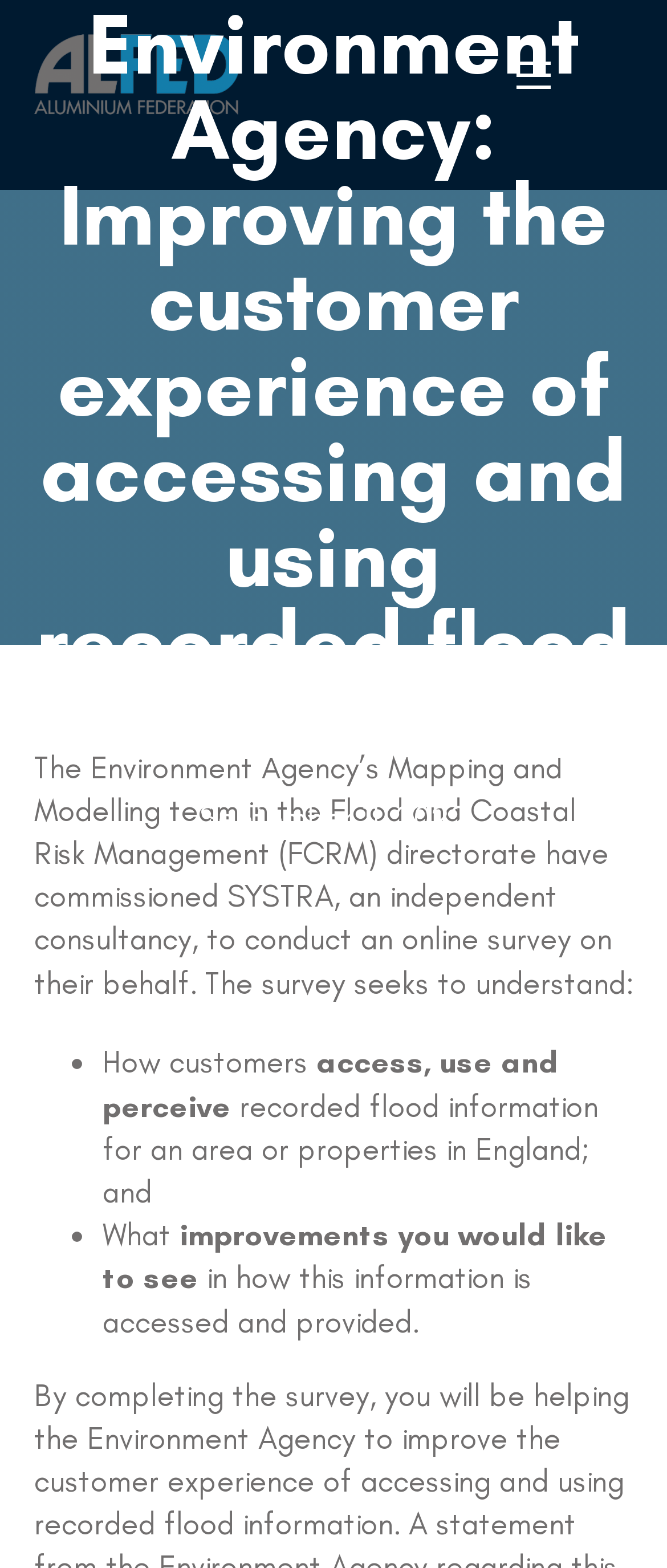What is the purpose of the online survey?
Please provide a detailed and comprehensive answer to the question.

The purpose of the online survey is to understand how customers access, use, and perceive recorded flood information for an area or properties in England, and what improvements they would like to see in how this information is accessed and provided.